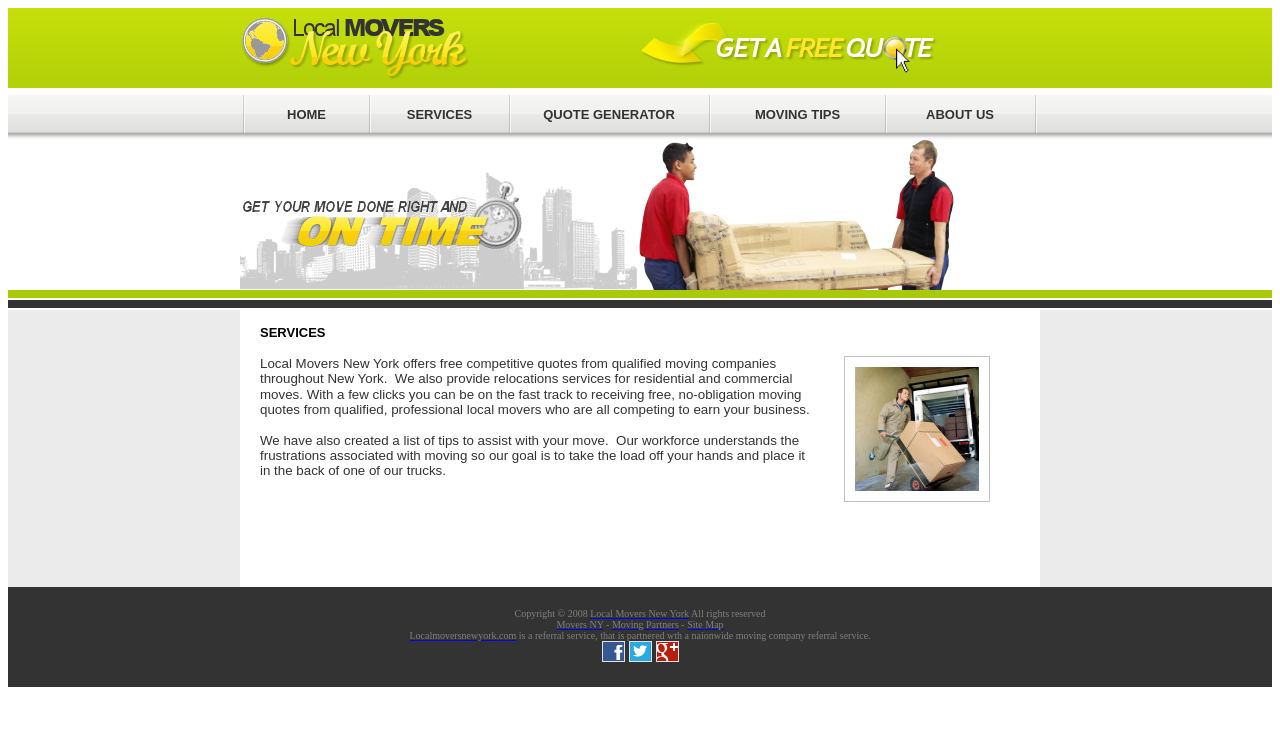Find the bounding box coordinates of the element to click in order to complete this instruction: "Click on QUOTE GENERATOR". The bounding box coordinates must be four float numbers between 0 and 1, denoted as [left, top, right, bottom].

[0.424, 0.143, 0.527, 0.163]